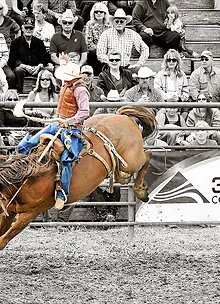Capture every detail in the image and describe it fully.

This action-packed image captures a dynamic moment from the Belt PRCA Rodeo, showcasing a skilled cowboy riding a bucking horse in a thrilling rodeo event. The rider, wearing a distinctive cowboy hat and a traditional leather vest, demonstrates impressive skill and balance as the horse kicks up dust, a testament to the excitement of rodeo culture. In the background, an enthusiastic crowd watches intently, further emphasizing the communal spirit and vibrant atmosphere of the event. The blend of monochrome with a splash of color on the cowboy and horse adds to the dramatic effect, highlighting the intensity and tradition of rodeo competition. This moment not only reflects the excitement of the sport but also the rich history of the Belt Rodeo, which has evolved from humble beginnings into a celebrated event in the region.